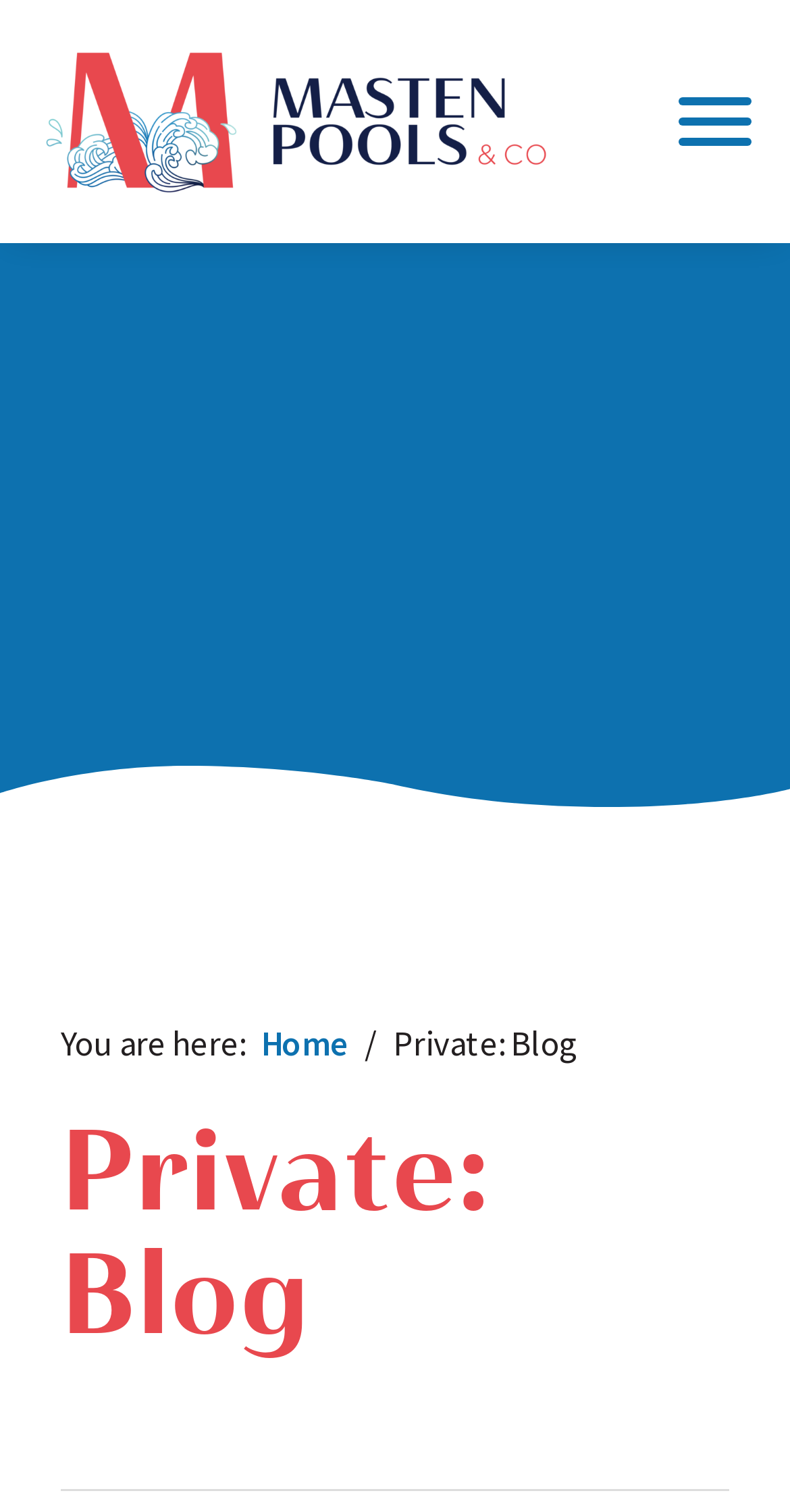Using the given element description, provide the bounding box coordinates (top-left x, top-left y, bottom-right x, bottom-right y) for the corresponding UI element in the screenshot: Sirknightj

None